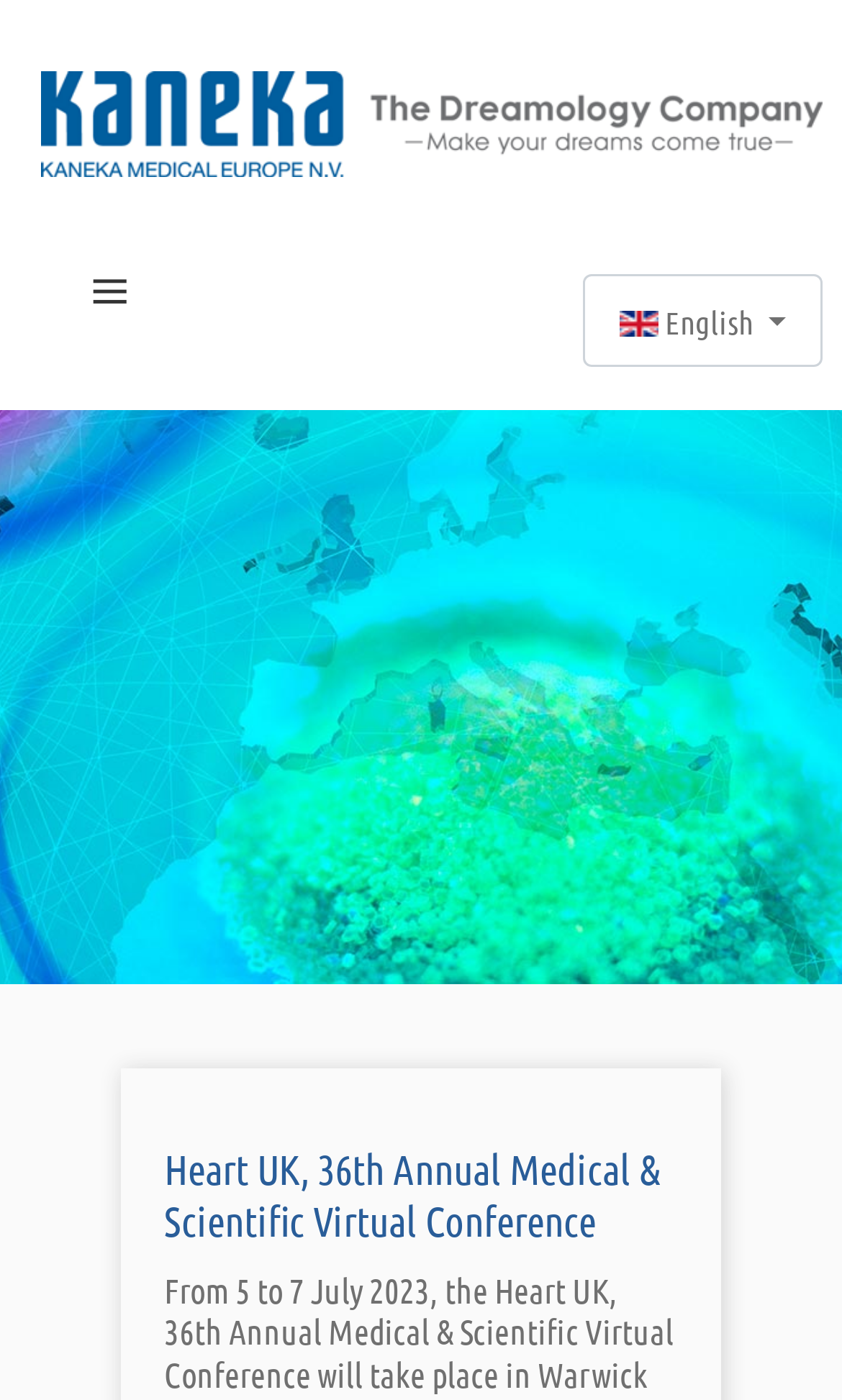Is the website of a medical organization?
Based on the image, provide your answer in one word or phrase.

Yes